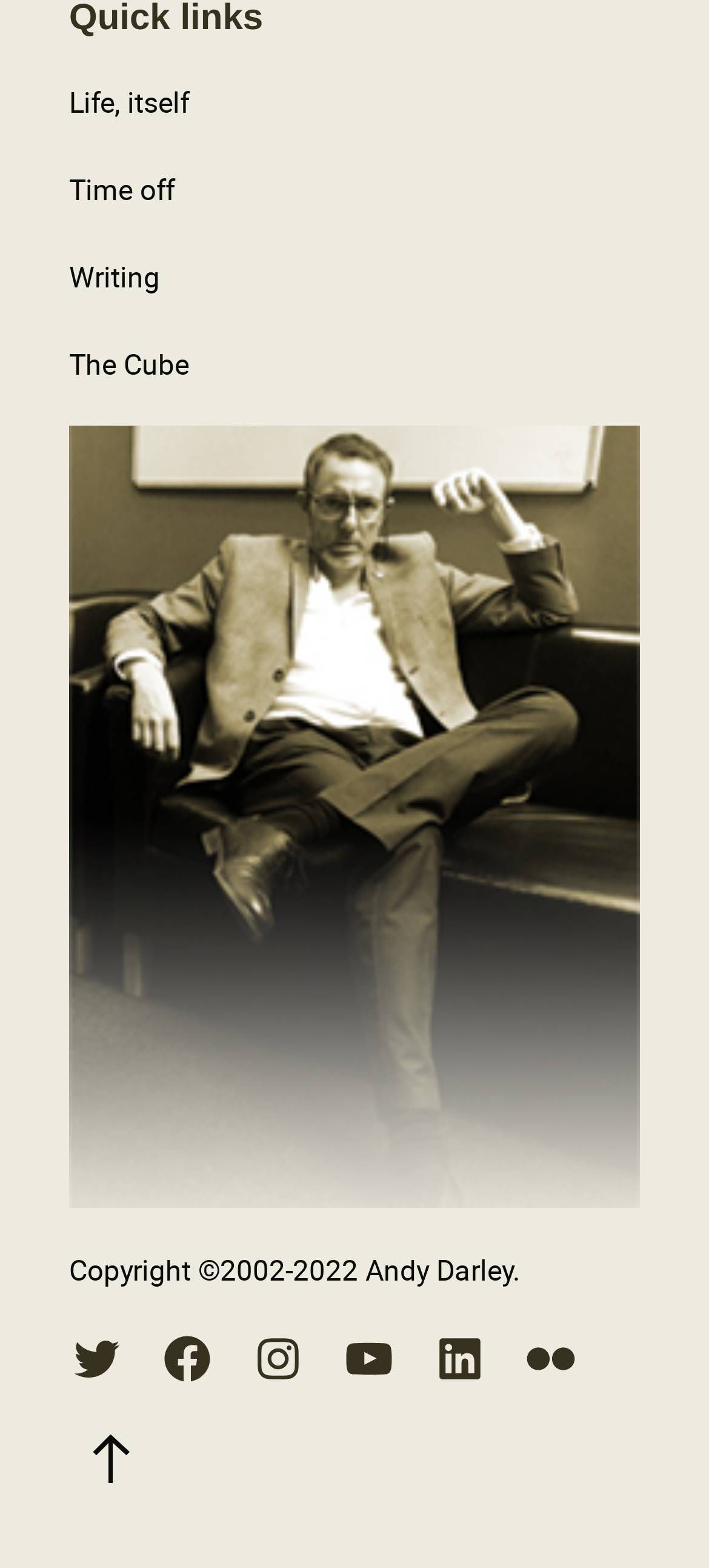Identify the bounding box coordinates of the specific part of the webpage to click to complete this instruction: "Go to top of the page".

[0.097, 0.907, 0.21, 0.954]